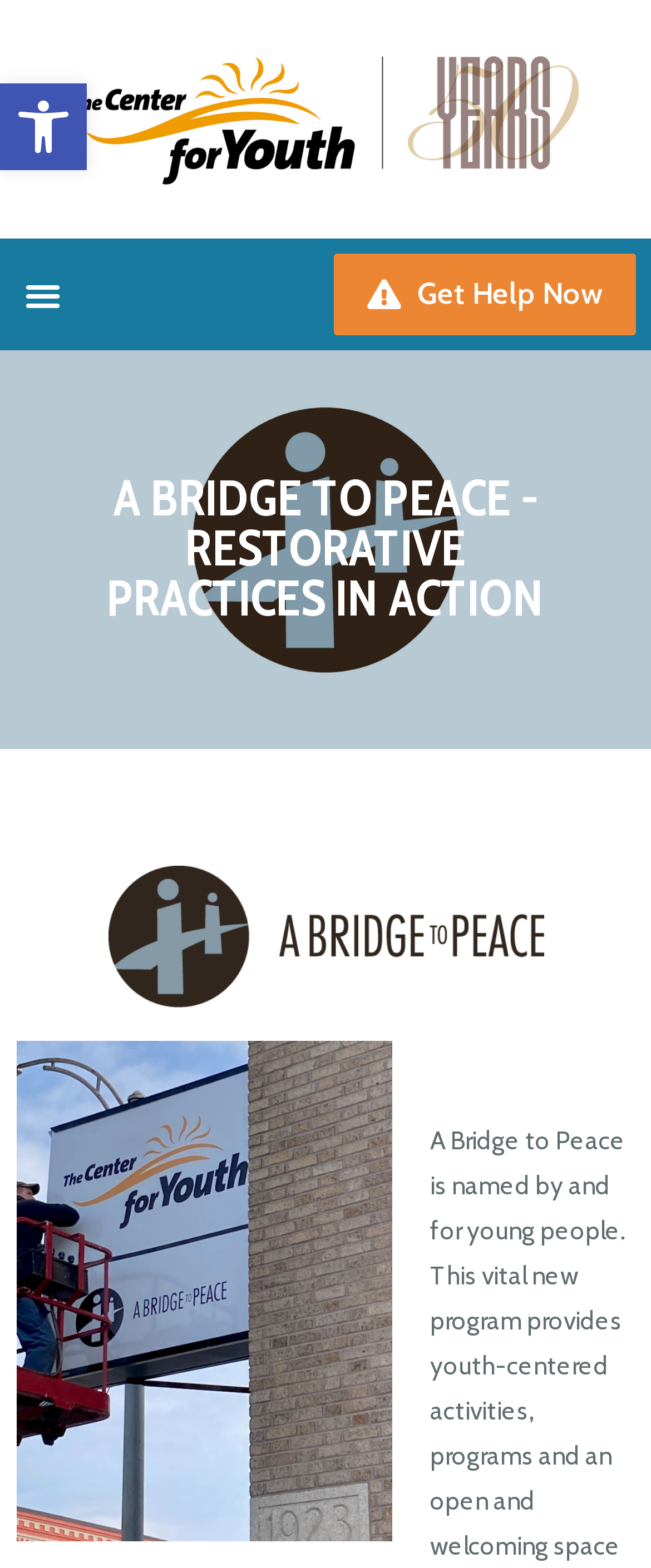What is the function of the button on the top left? Examine the screenshot and reply using just one word or a brief phrase.

Menu Toggle